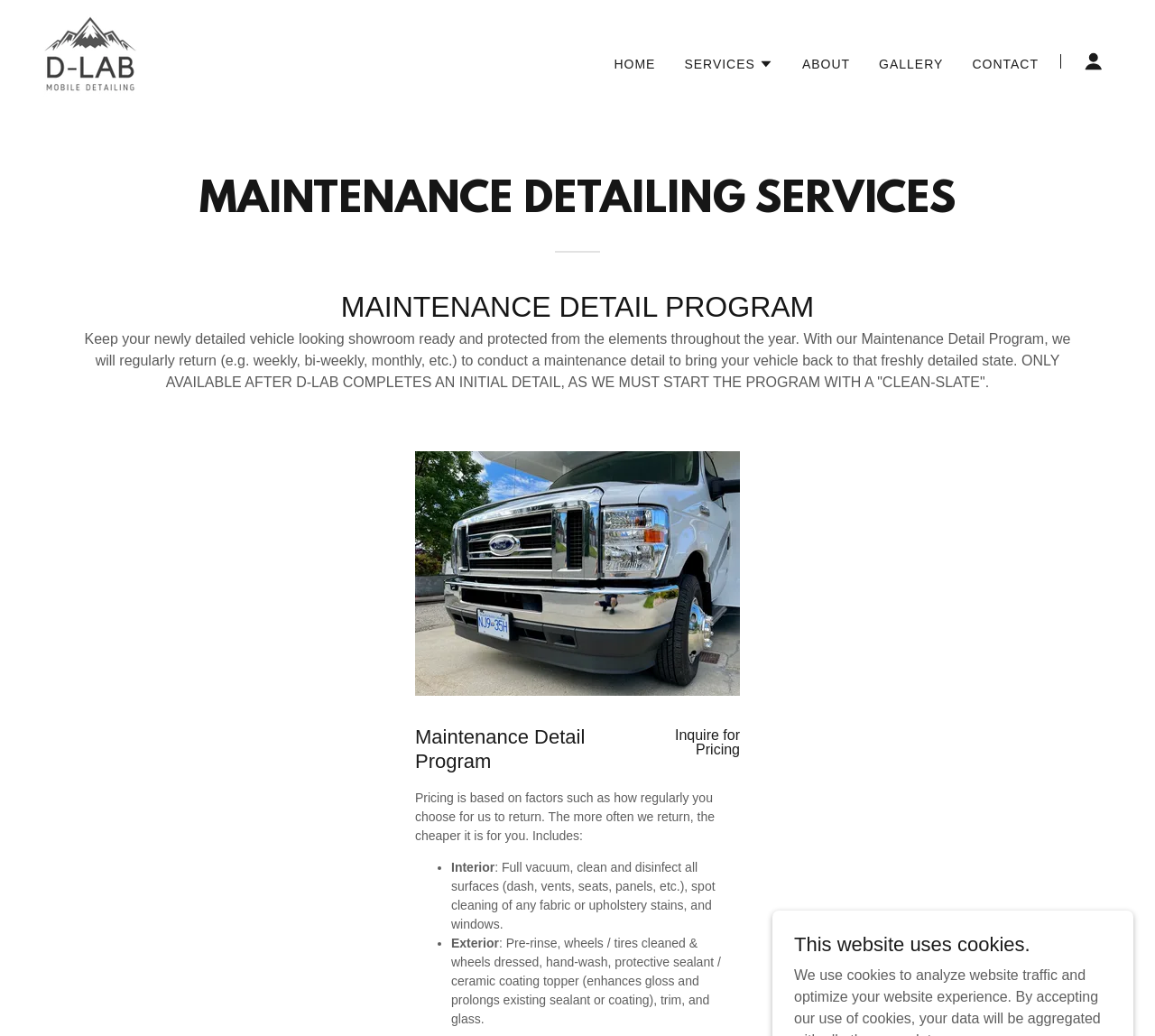Extract the bounding box coordinates for the described element: "title="D-LAB MOBILE DETAILING"". The coordinates should be represented as four float numbers between 0 and 1: [left, top, right, bottom].

[0.038, 0.051, 0.119, 0.066]